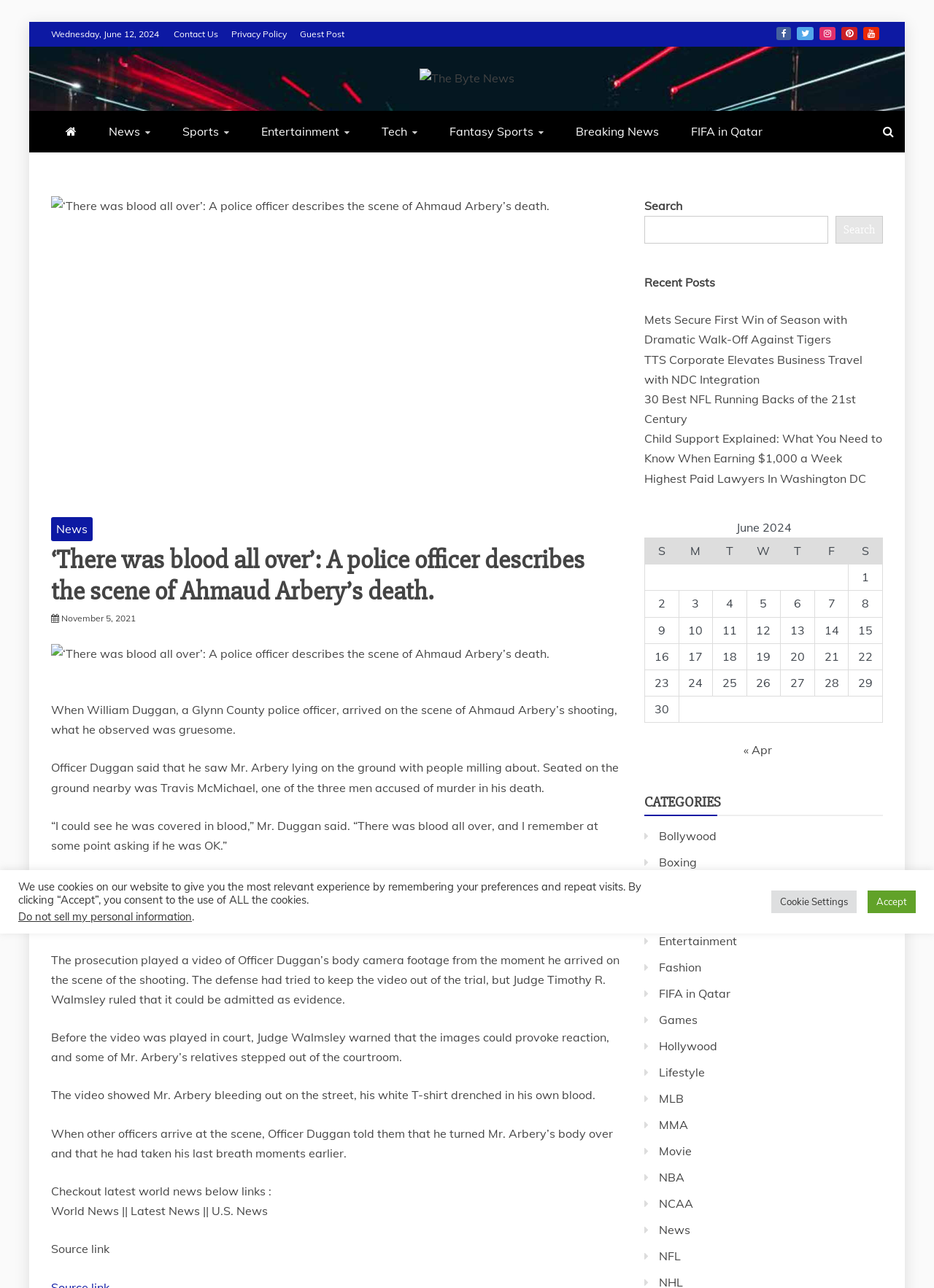Determine the primary headline of the webpage.

‘There was blood all over’: A police officer describes the scene of Ahmaud Arbery’s death.